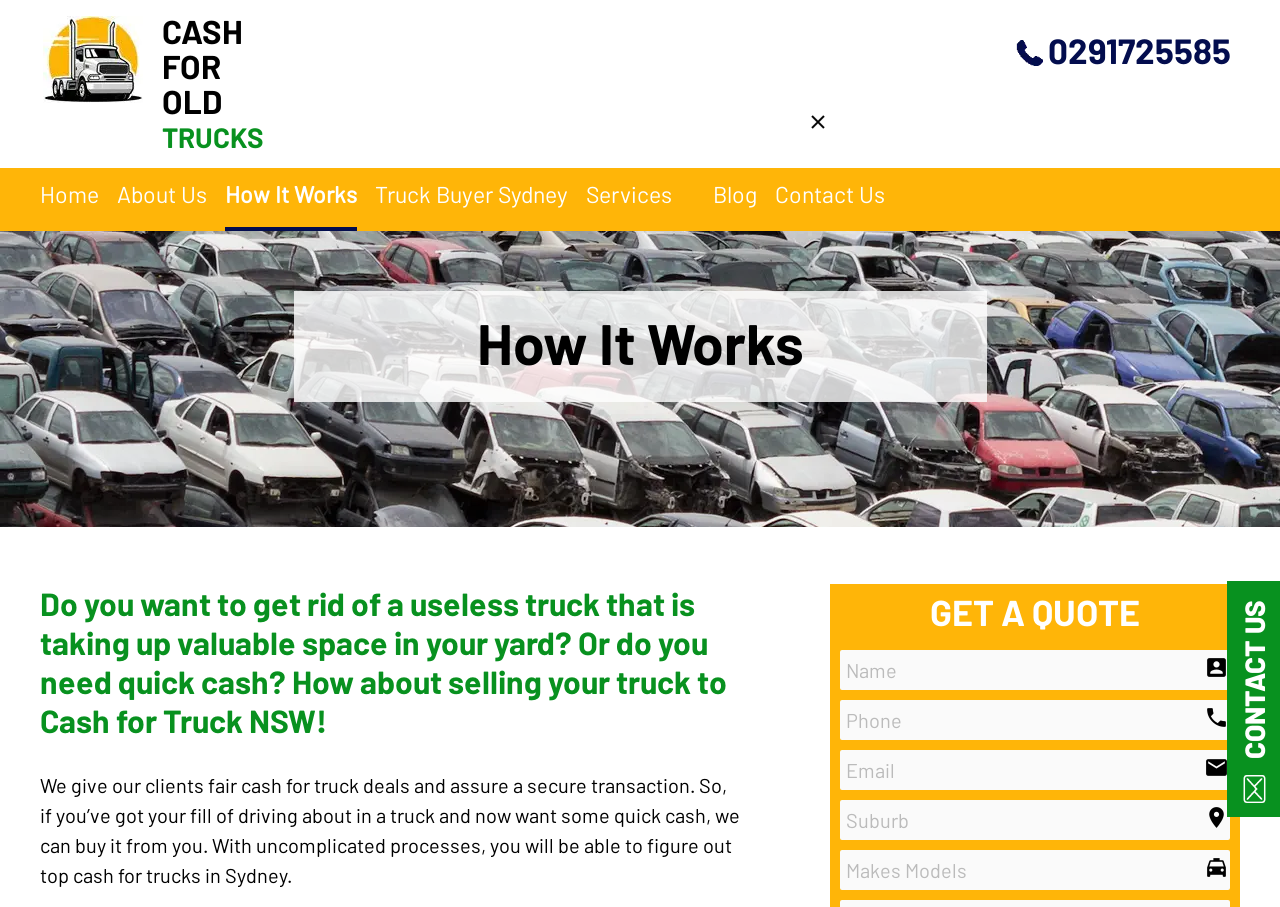Analyze the image and answer the question with as much detail as possible: 
What is the purpose of this webpage?

Based on the content of the webpage, it appears that the purpose of this webpage is to provide a service where people can sell their trucks for cash. The webpage mentions getting rid of a useless truck and needing quick cash, and it assures a secure transaction.